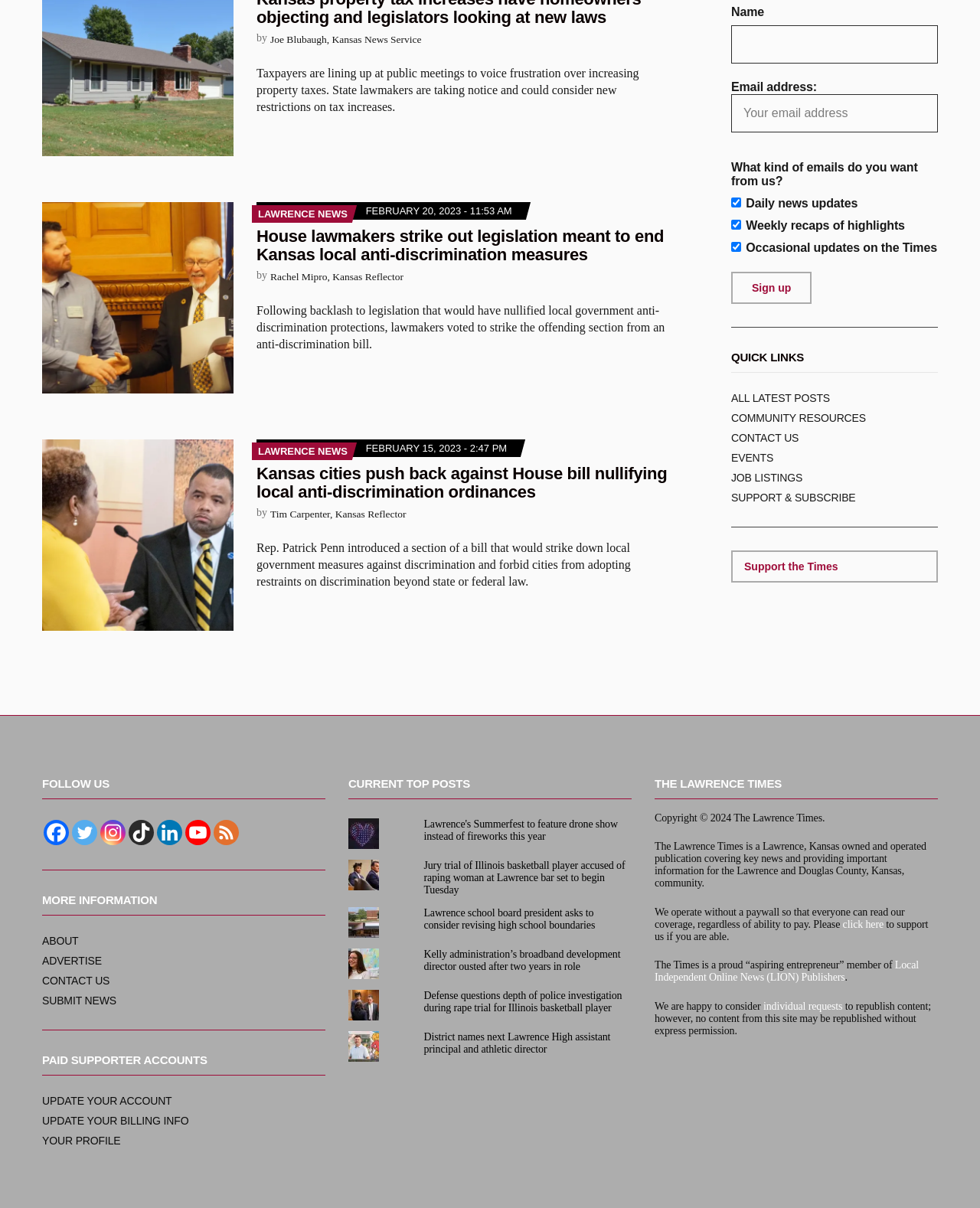Identify the bounding box coordinates of the region I need to click to complete this instruction: "Read about Kansas local anti-discrimination measures".

[0.262, 0.188, 0.677, 0.219]